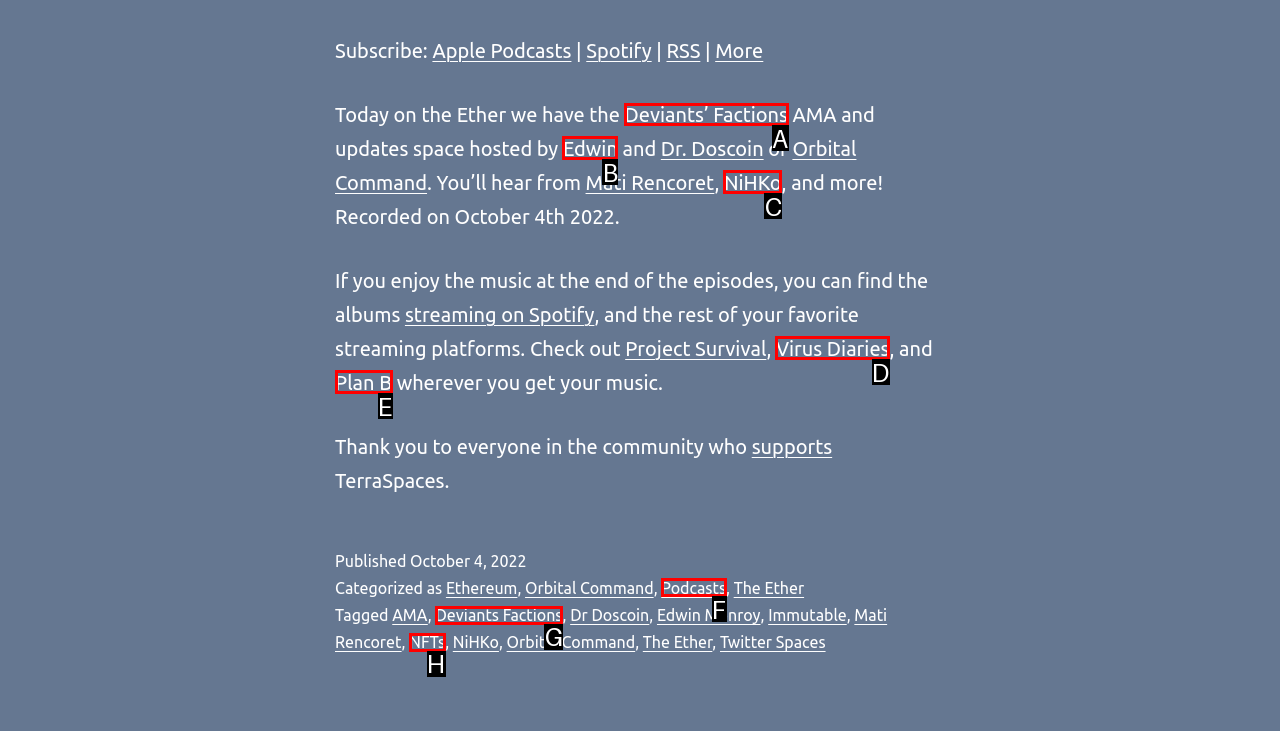What is the letter of the UI element you should click to Read more about Deviants’ Factions? Provide the letter directly.

A